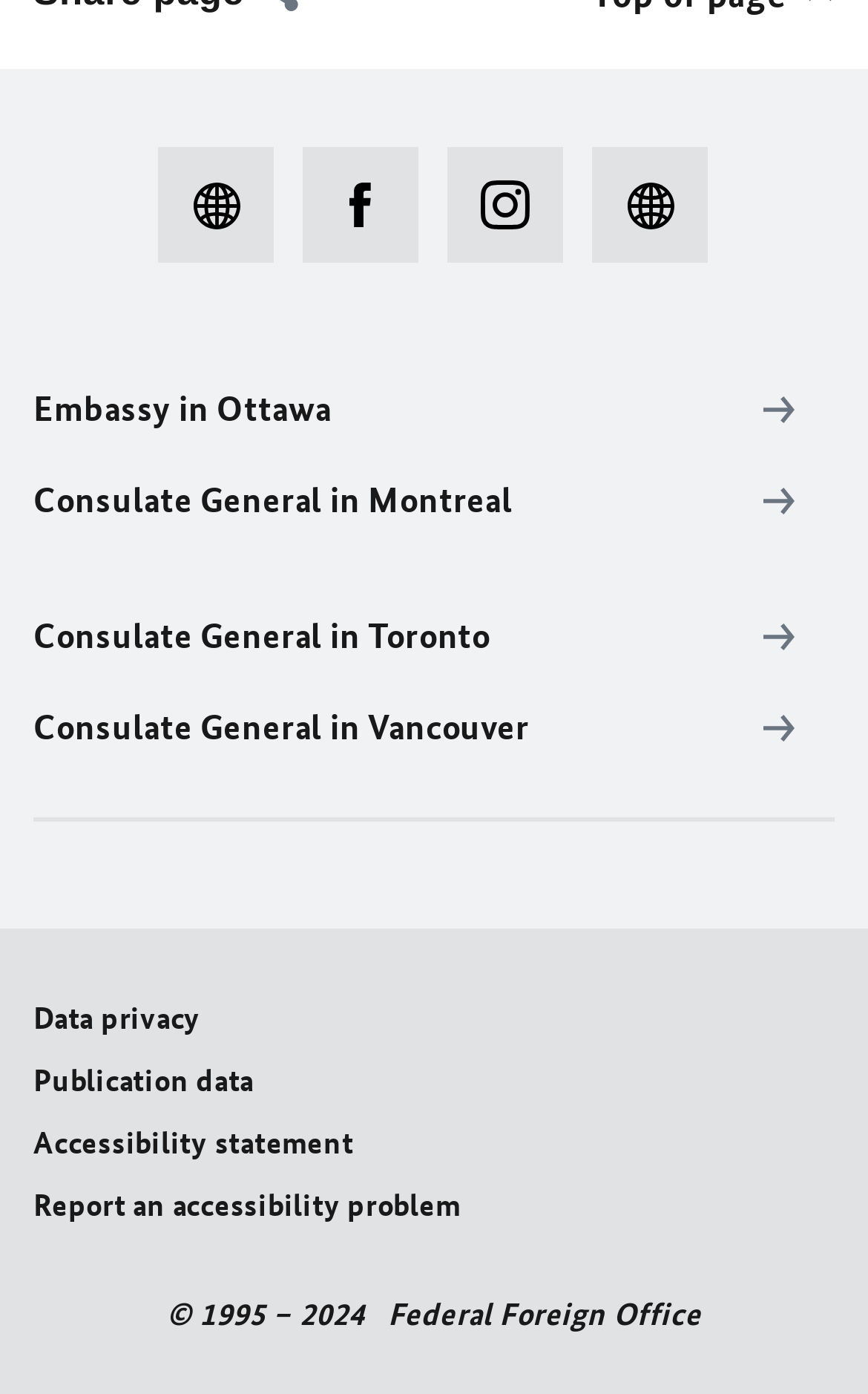Please provide the bounding box coordinates for the UI element as described: "Embassy in Ottawa". The coordinates must be four floats between 0 and 1, represented as [left, top, right, bottom].

[0.015, 0.261, 0.962, 0.326]